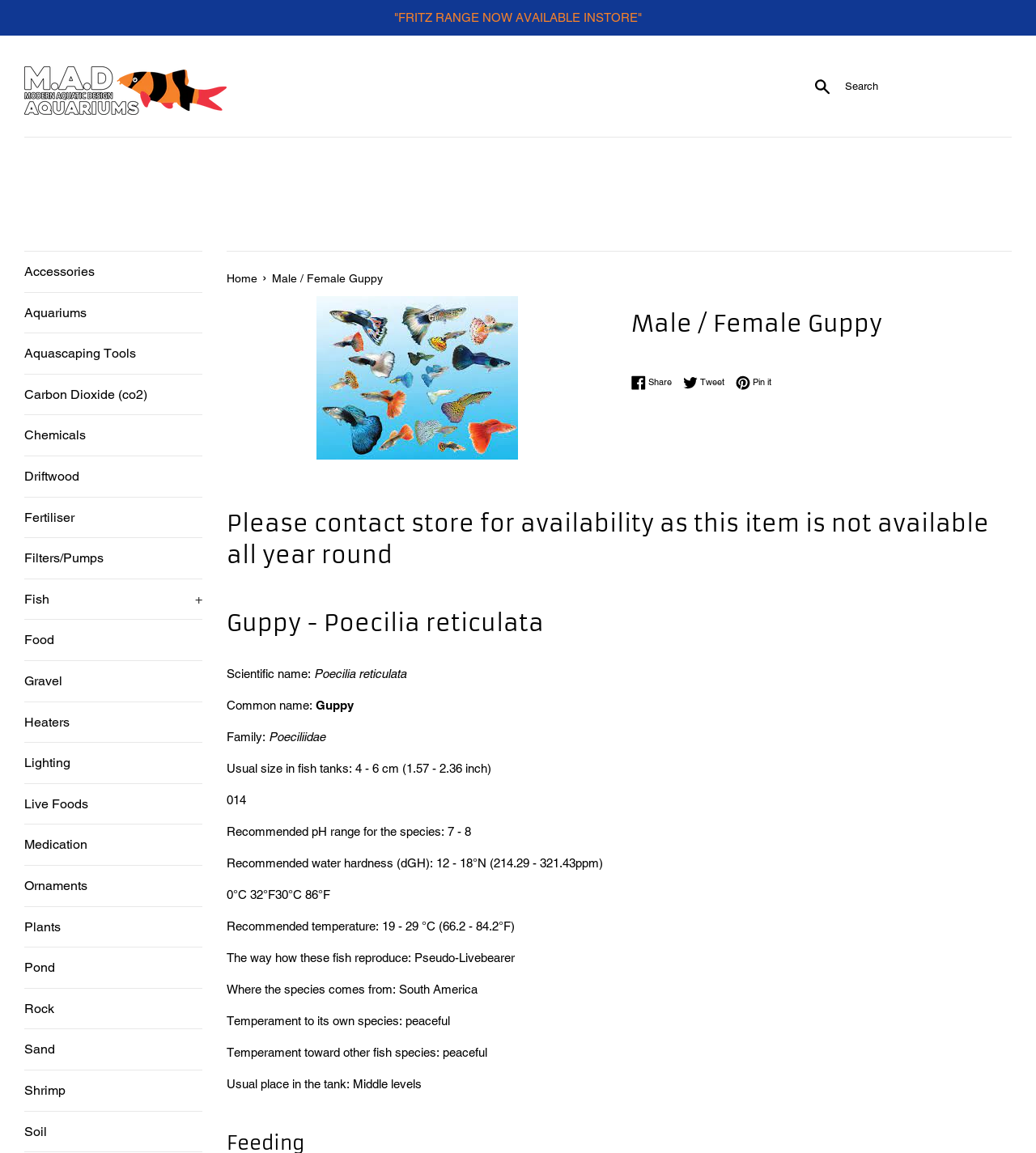Find the bounding box coordinates of the clickable element required to execute the following instruction: "Learn more about the NLPOA San Gabriel Valley Chapter". Provide the coordinates as four float numbers between 0 and 1, i.e., [left, top, right, bottom].

None